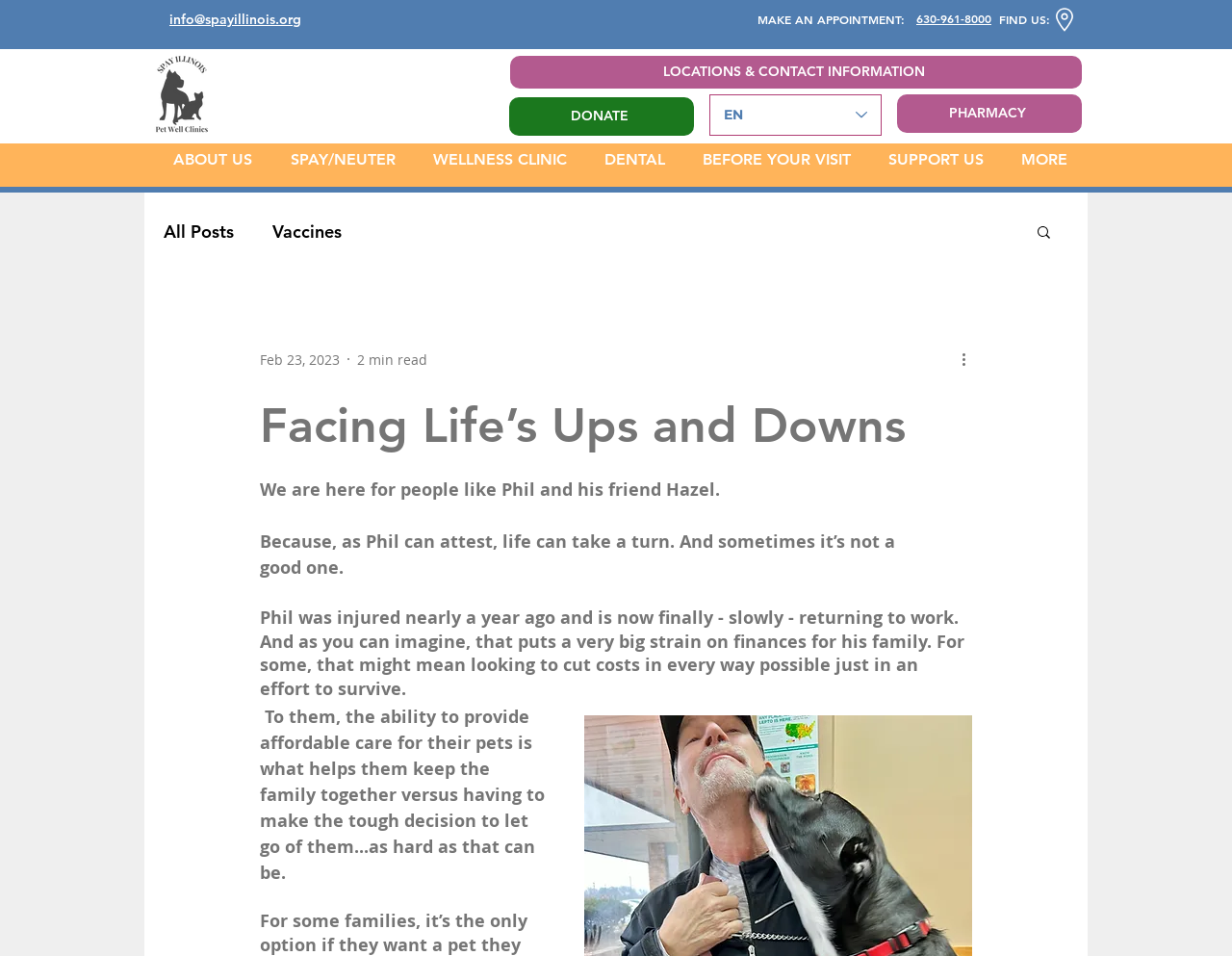Determine the bounding box coordinates for the clickable element to execute this instruction: "Call the phone number". Provide the coordinates as four float numbers between 0 and 1, i.e., [left, top, right, bottom].

[0.744, 0.011, 0.805, 0.027]